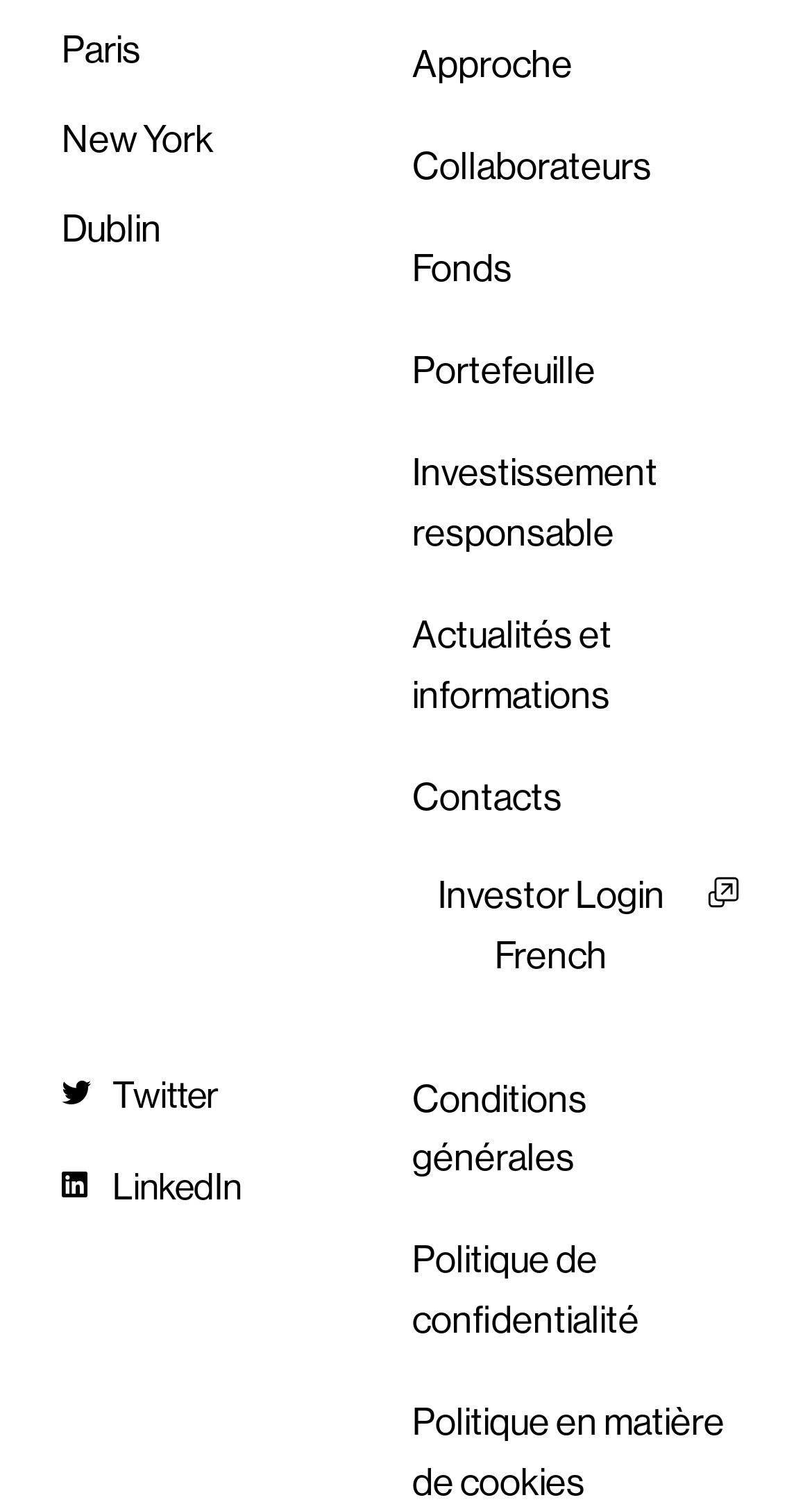Find and provide the bounding box coordinates for the UI element described here: "Conditions générales". The coordinates should be given as four float numbers between 0 and 1: [left, top, right, bottom].

[0.508, 0.709, 0.924, 0.789]